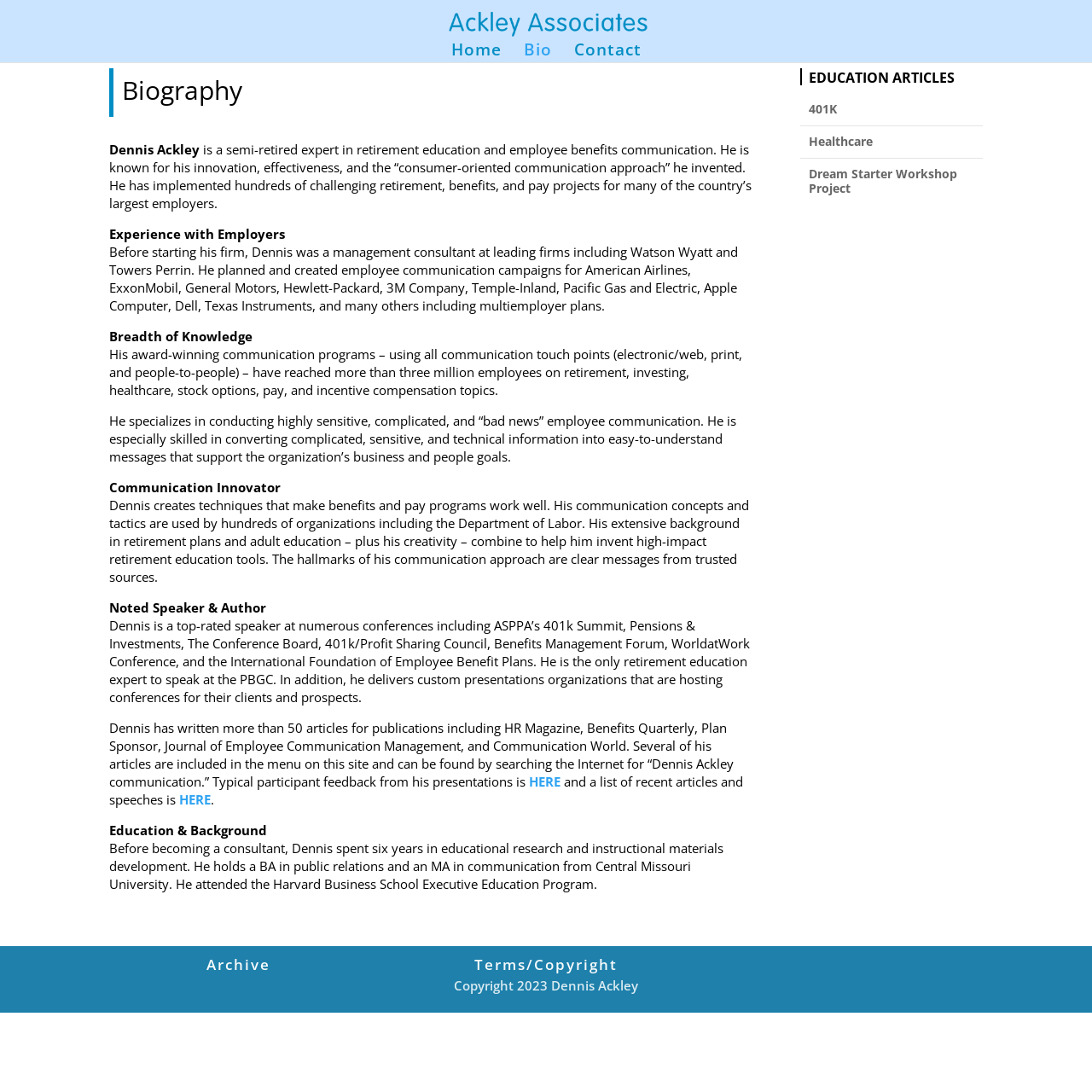Explain the contents of the webpage comprehensively.

This webpage is about Dennis Ackley's bio, focusing on his expertise in 401k retirement education and conference speaking. At the top, there are four links: an empty link, "Home", "Bio", and "Contact", aligned horizontally and centered. 

Below the links, there is a large article section that takes up most of the page. The article is divided into several sections, each with a heading. The first section is "Biography", which introduces Dennis Ackley as a semi-retired expert in retirement education and employee benefits communication. 

Following the biography, there are sections on "Experience with Employers", "Breadth of Knowledge", "Communication Innovator", "Noted Speaker & Author", and "Education & Background". These sections provide detailed information about Dennis Ackley's work experience, areas of expertise, and educational background. 

On the right side of the page, there is a section titled "EDUCATION ARTICLES" with three links: "$ 401K", "$ Healthcare", and "$ Dream Starter Workshop Project". 

At the bottom of the page, there are three links: "Archive", "Terms/Copyright", and a copyright notice stating "Copyright 2023 Dennis Ackley".